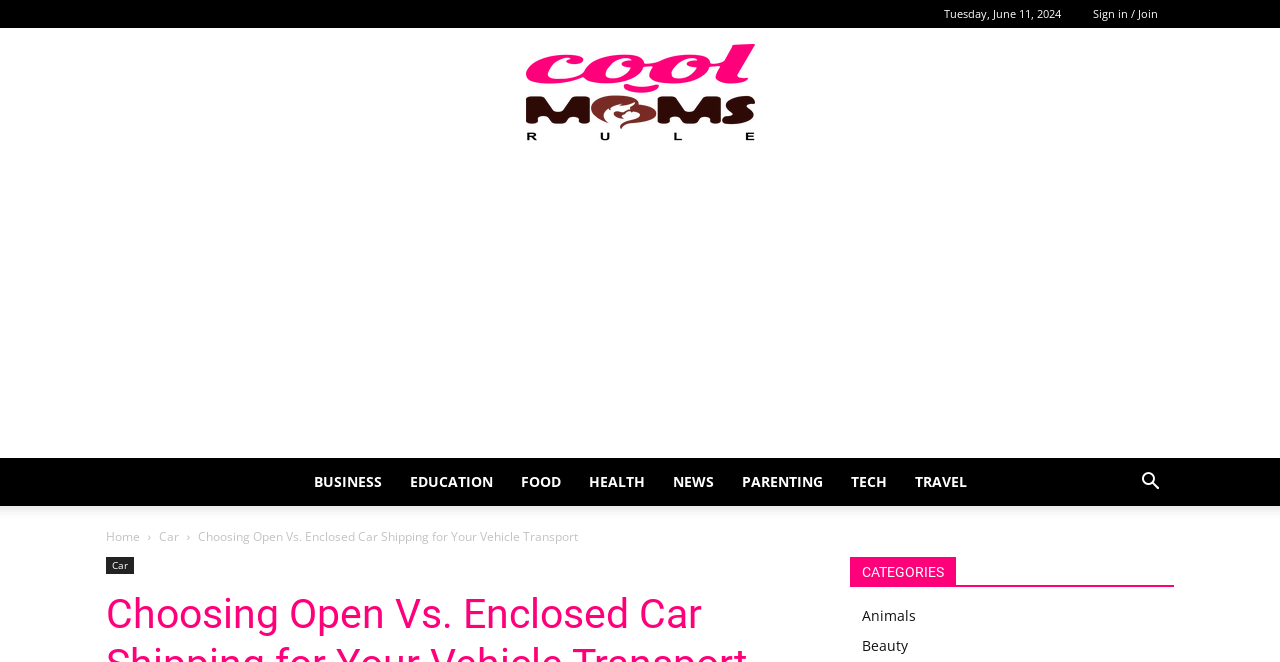What categories are listed on the webpage?
Please give a detailed and elaborate explanation in response to the question.

The categories are listed in a table layout at the bottom of the webpage, which includes 'BUSINESS', 'EDUCATION', 'FOOD', 'HEALTH', 'NEWS', 'PARENTING', 'TECH', and 'TRAVEL'.